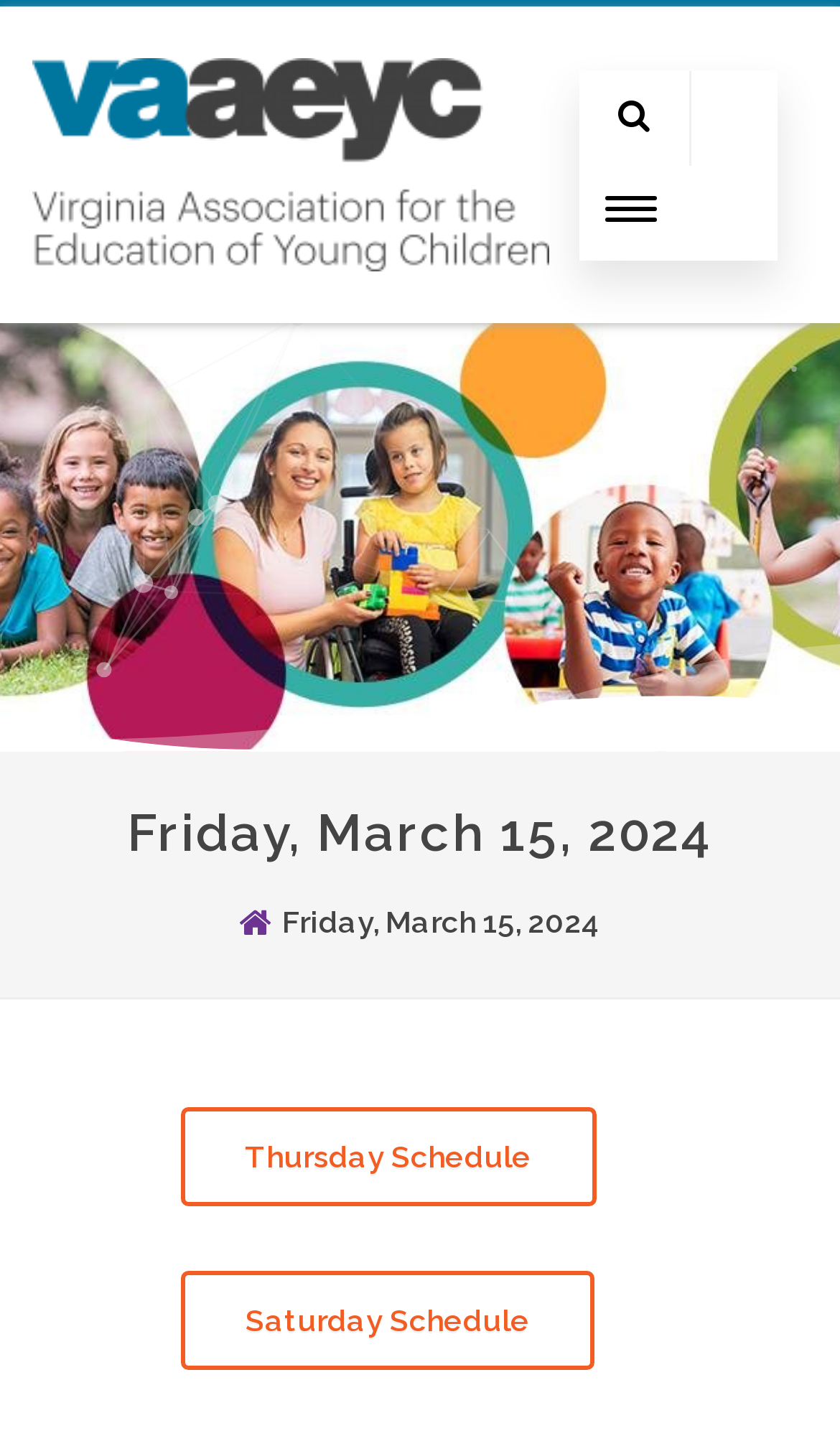How many icons are present on the webpage?
Based on the image, respond with a single word or phrase.

3